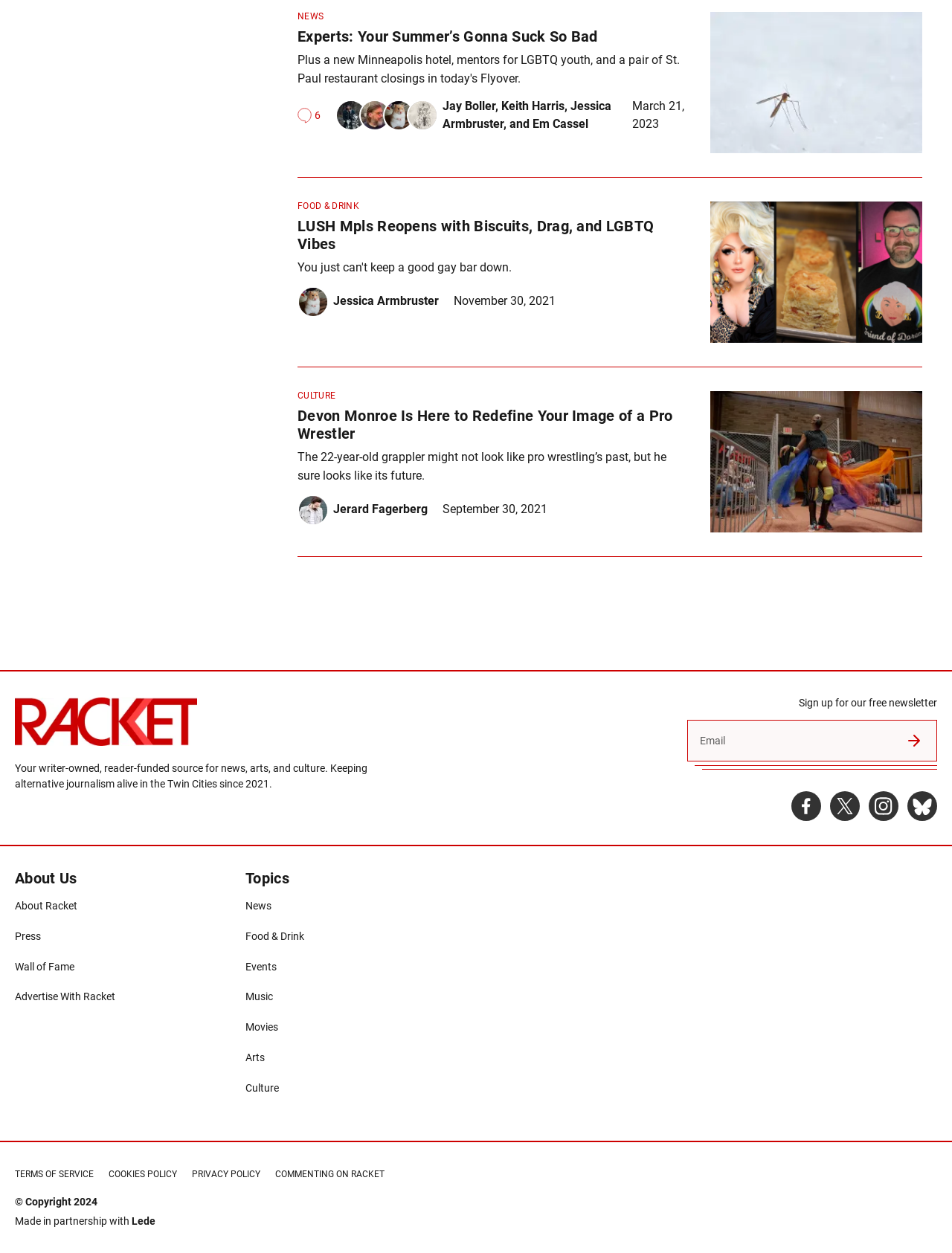What are the main topics covered by this website?
Please answer the question as detailed as possible based on the image.

I determined this by examining the navigation menu 'Topics' which lists these categories as the main topics covered by the website.